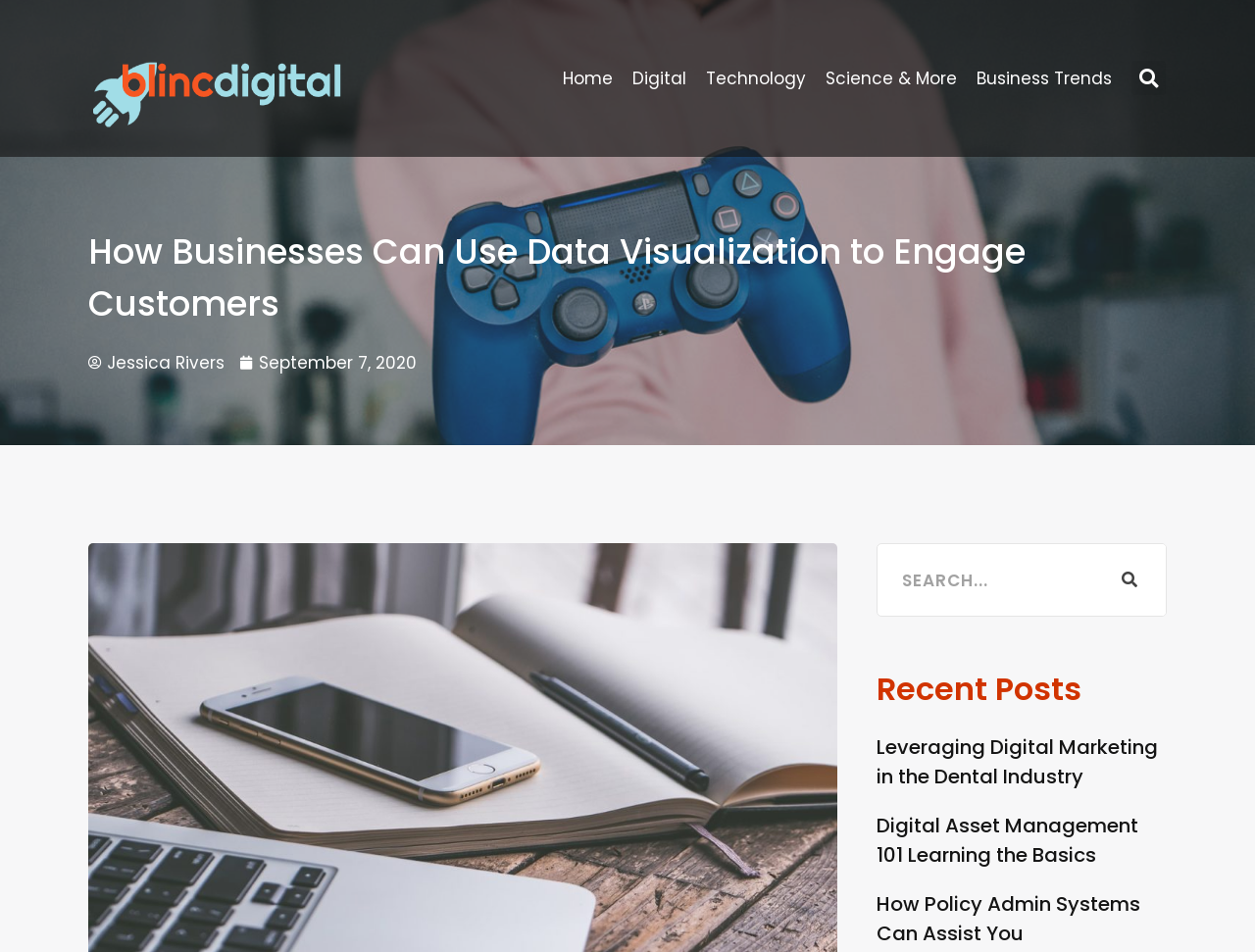Determine the bounding box for the UI element as described: "Home". The coordinates should be represented as four float numbers between 0 and 1, formatted as [left, top, right, bottom].

[0.448, 0.067, 0.488, 0.098]